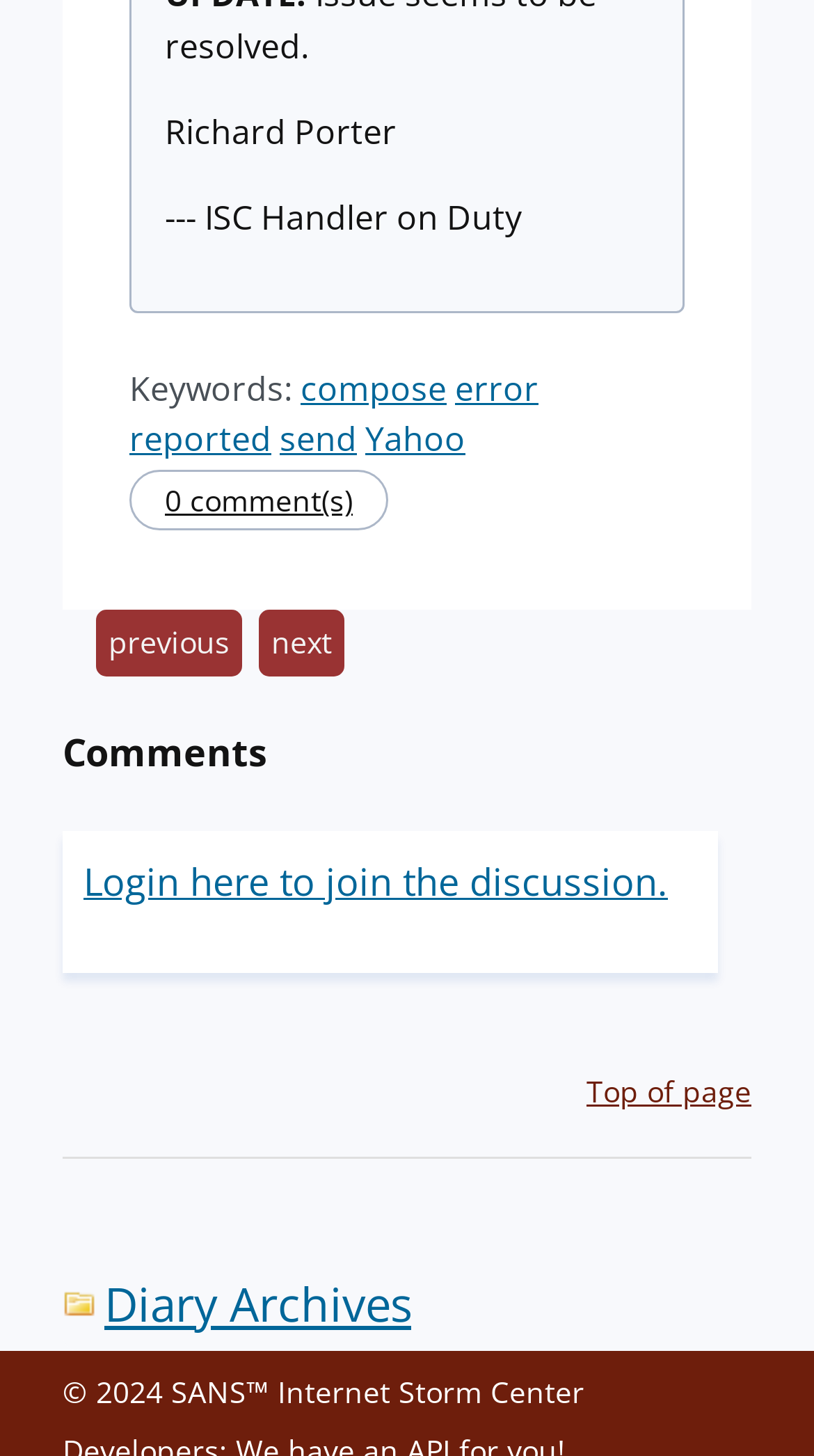By analyzing the image, answer the following question with a detailed response: How many navigation links are there at the bottom of the webpage?

The answer can be found by counting the number of link elements at the bottom of the webpage, which are 'Diary Archives' and 'Top of page'.